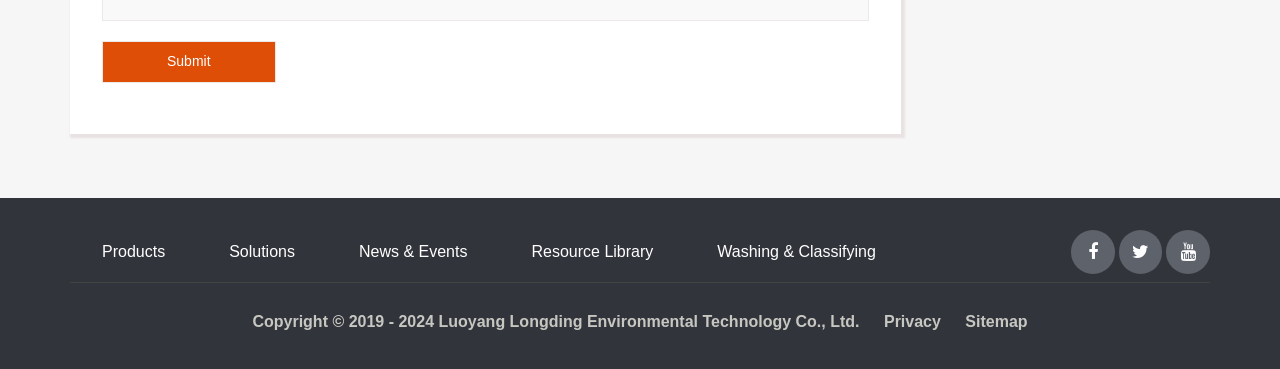Determine the bounding box coordinates for the area that needs to be clicked to fulfill this task: "Visit Facebook page". The coordinates must be given as four float numbers between 0 and 1, i.e., [left, top, right, bottom].

[0.837, 0.656, 0.871, 0.702]